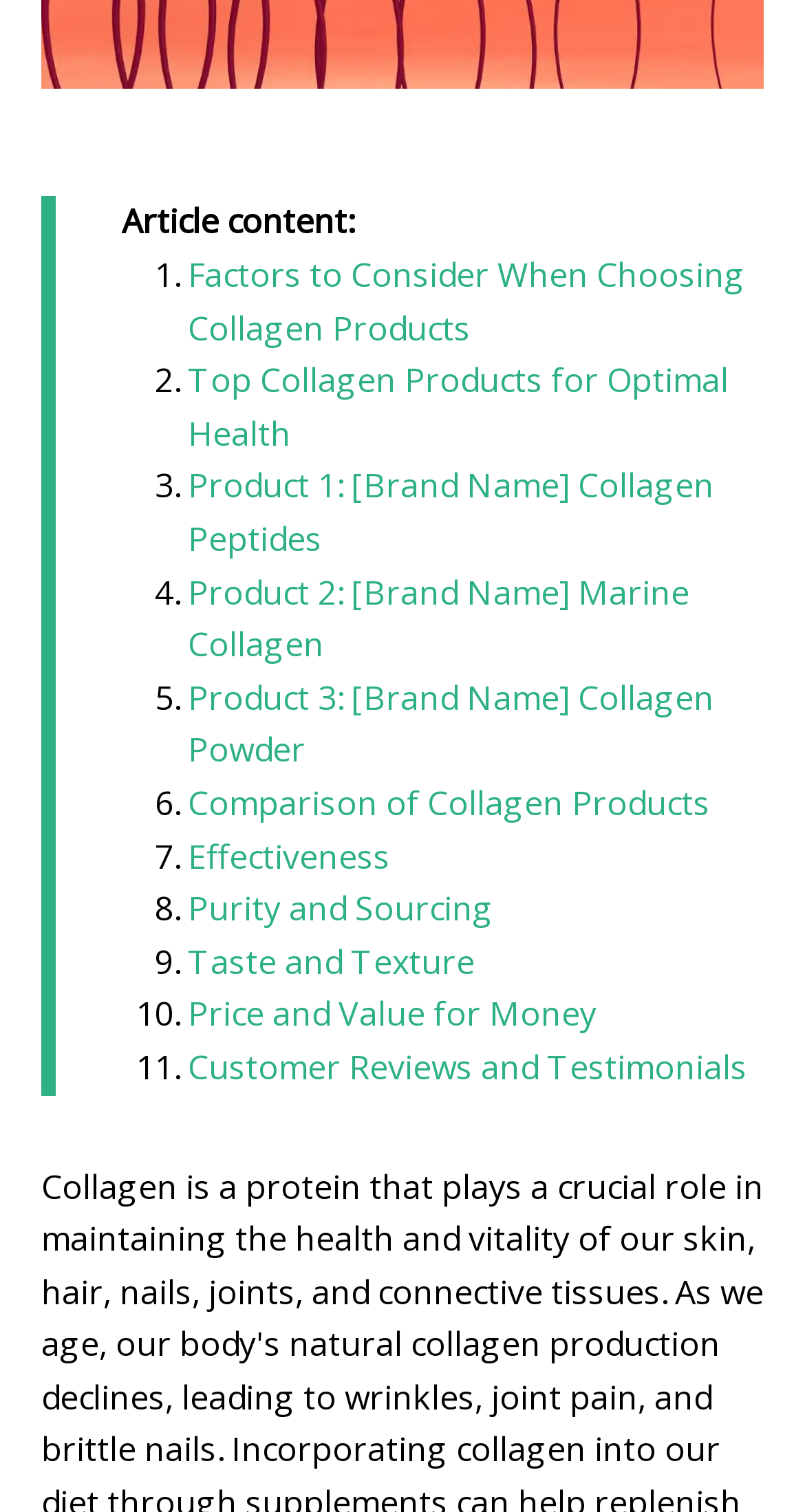Please locate the bounding box coordinates of the region I need to click to follow this instruction: "Read the article about product 1: [Brand Name] Collagen Peptides".

[0.233, 0.306, 0.887, 0.371]